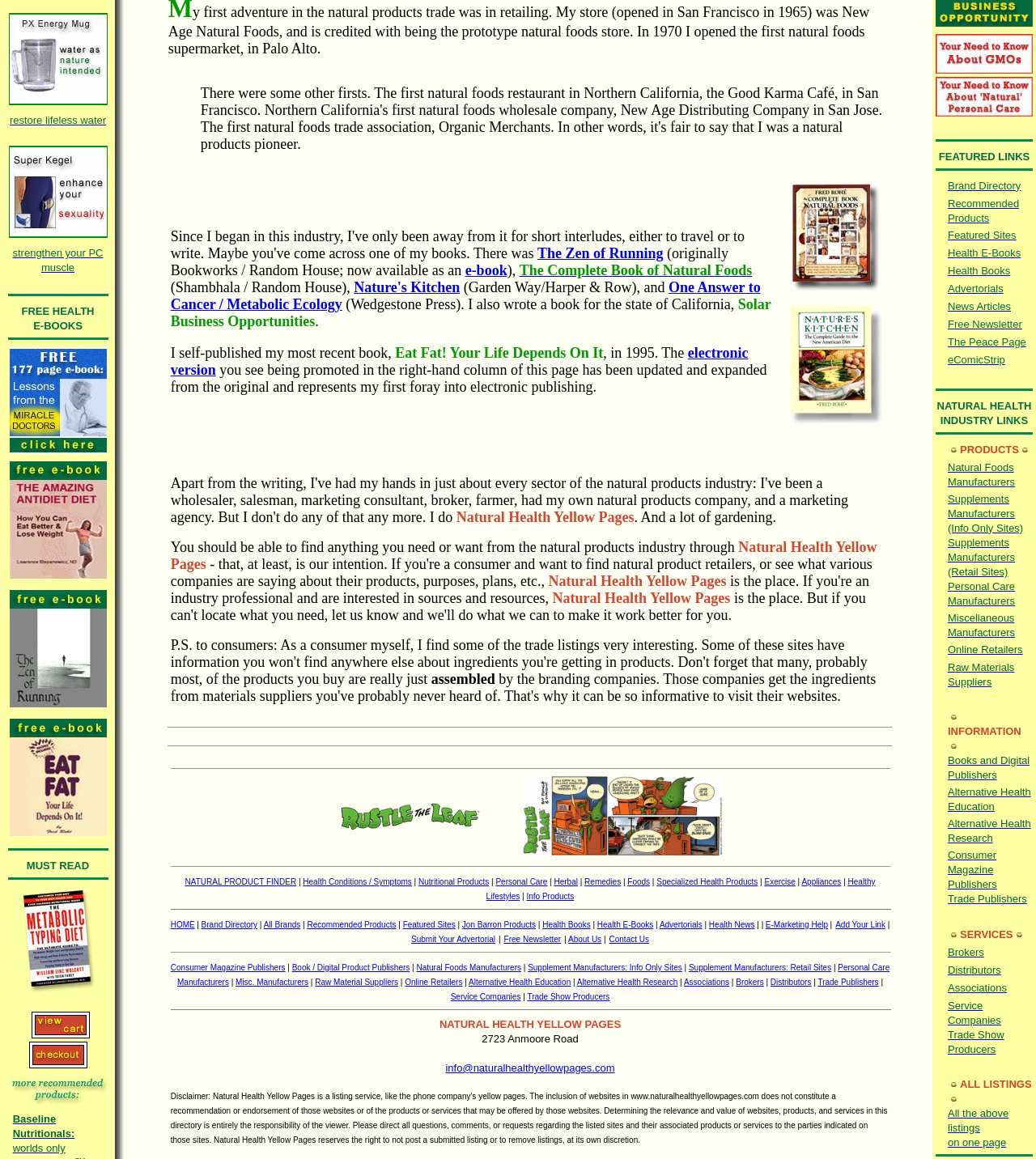Locate the UI element described as follows: "name="view"". Return the bounding box coordinates as four float numbers between 0 and 1 in the order [left, top, right, bottom].

[0.03, 0.873, 0.087, 0.896]